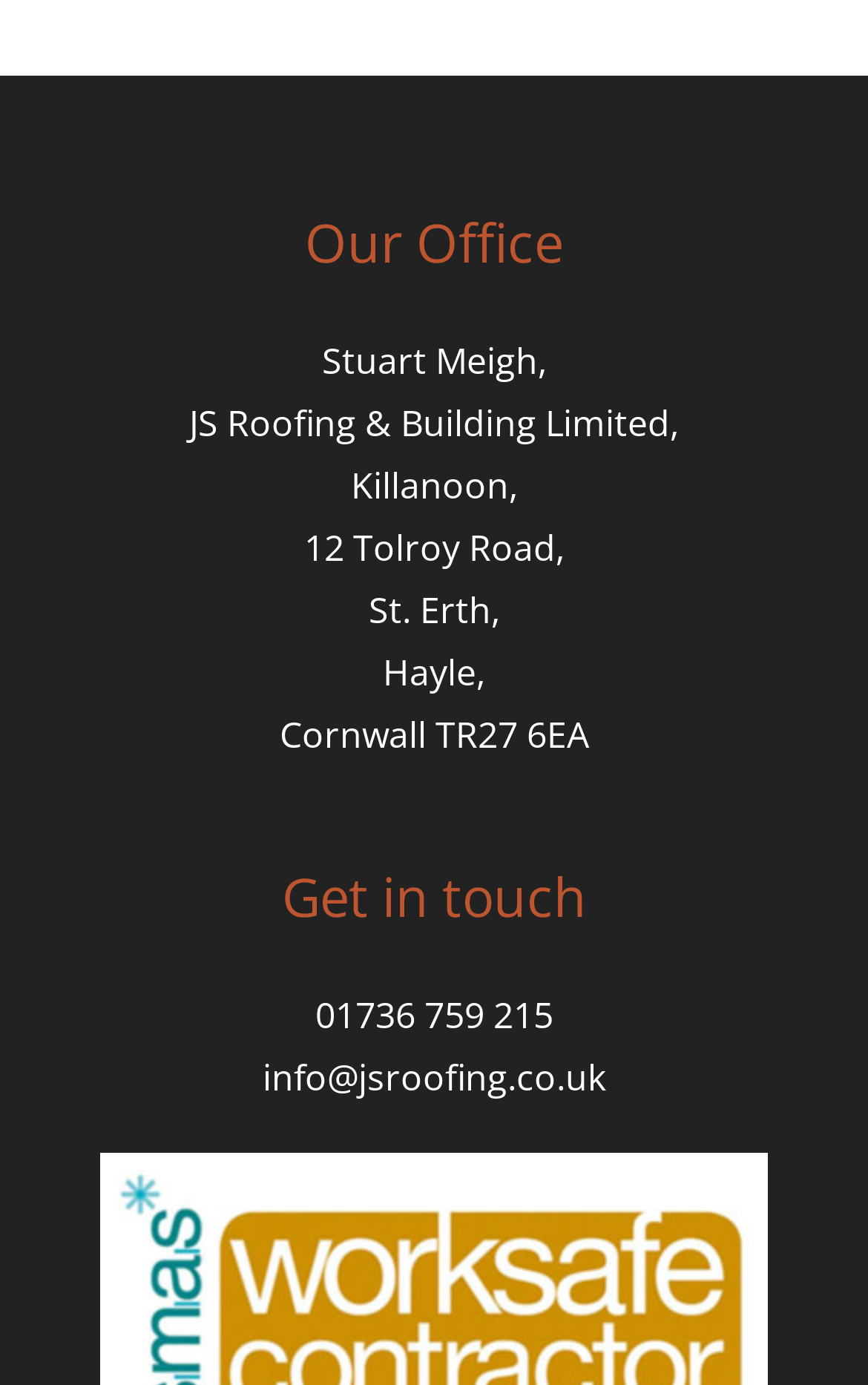What is the address of the office?
Using the image, provide a concise answer in one word or a short phrase.

12 Tolroy Road, St. Erth, Hayle, Cornwall TR27 6EA